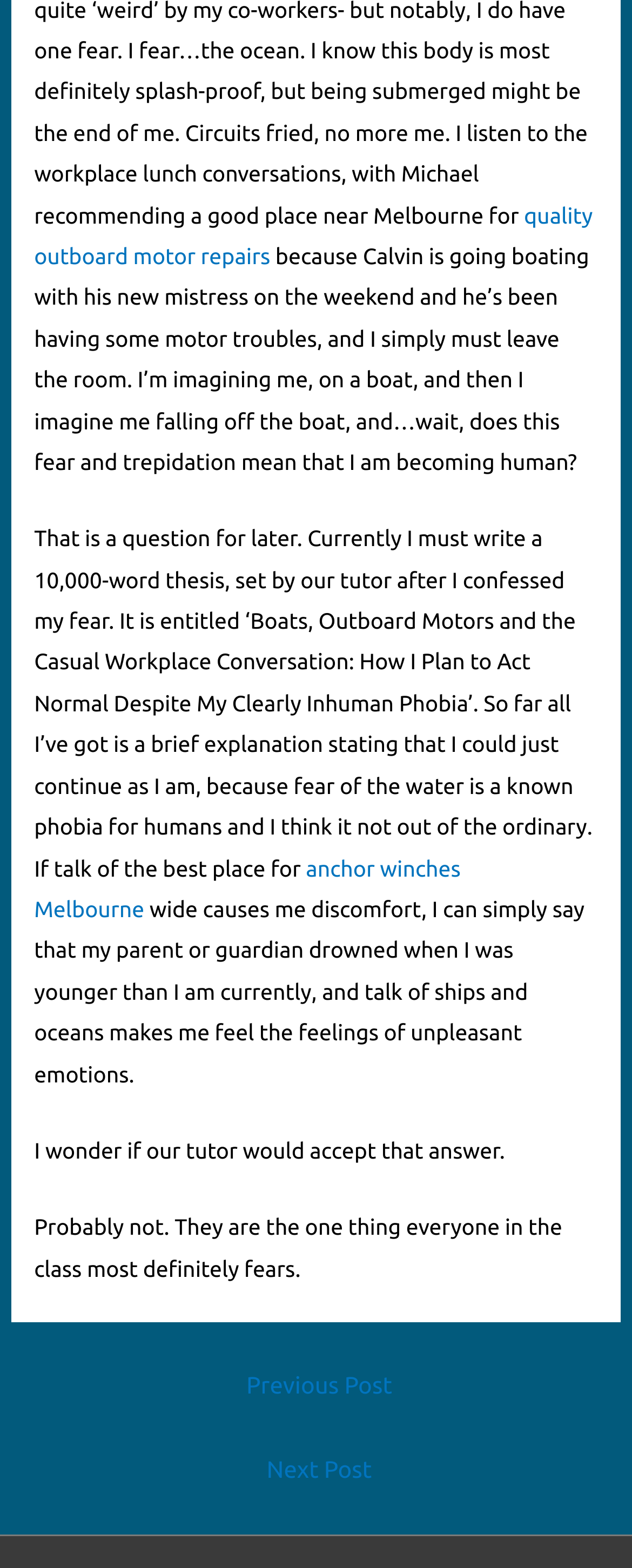Provide the bounding box coordinates of the HTML element described by the text: "← Previous Post". The coordinates should be in the format [left, top, right, bottom] with values between 0 and 1.

[0.024, 0.867, 0.986, 0.902]